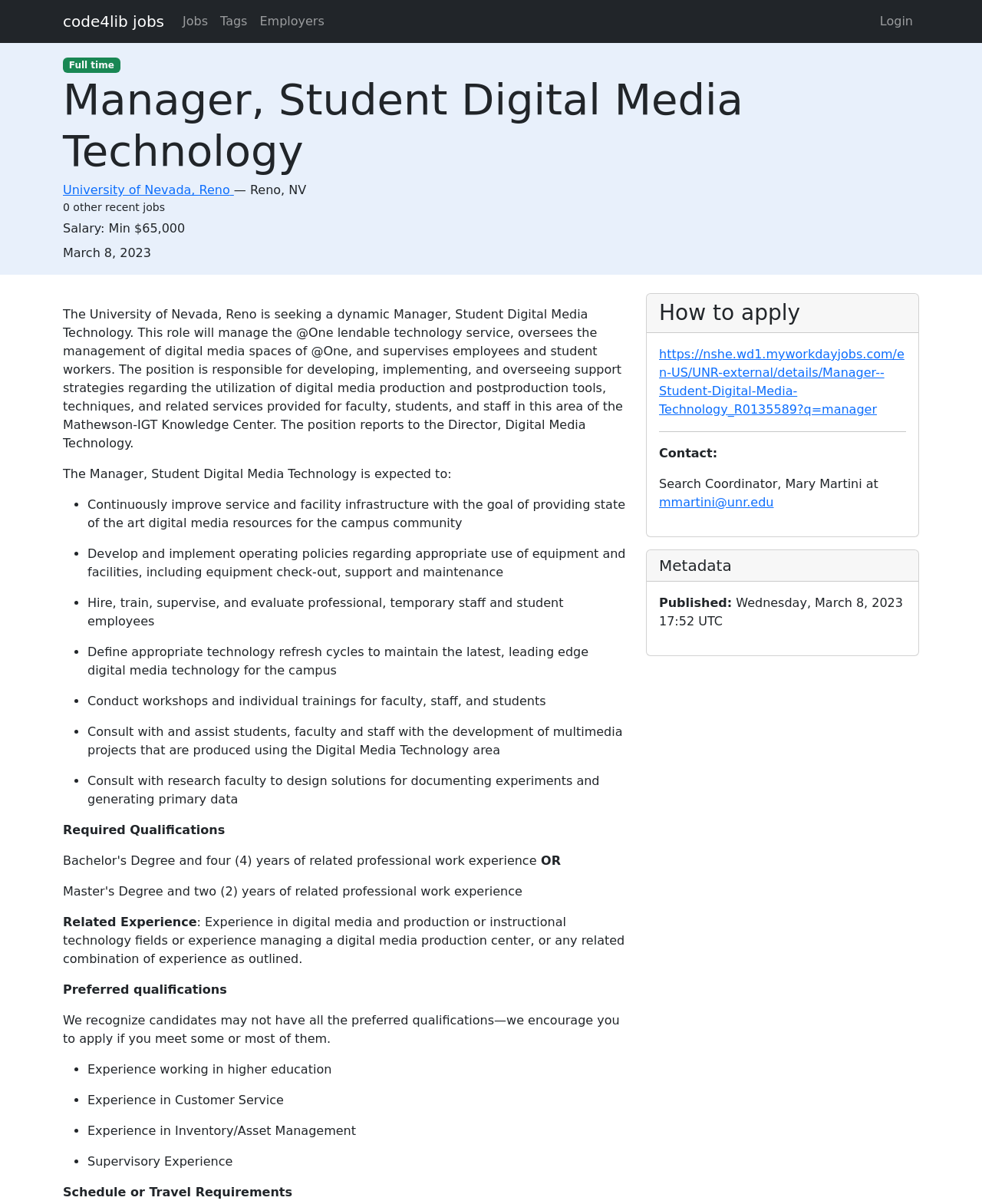Determine the bounding box coordinates of the clickable element necessary to fulfill the instruction: "Click on 'Jobs'". Provide the coordinates as four float numbers within the 0 to 1 range, i.e., [left, top, right, bottom].

[0.18, 0.005, 0.218, 0.031]